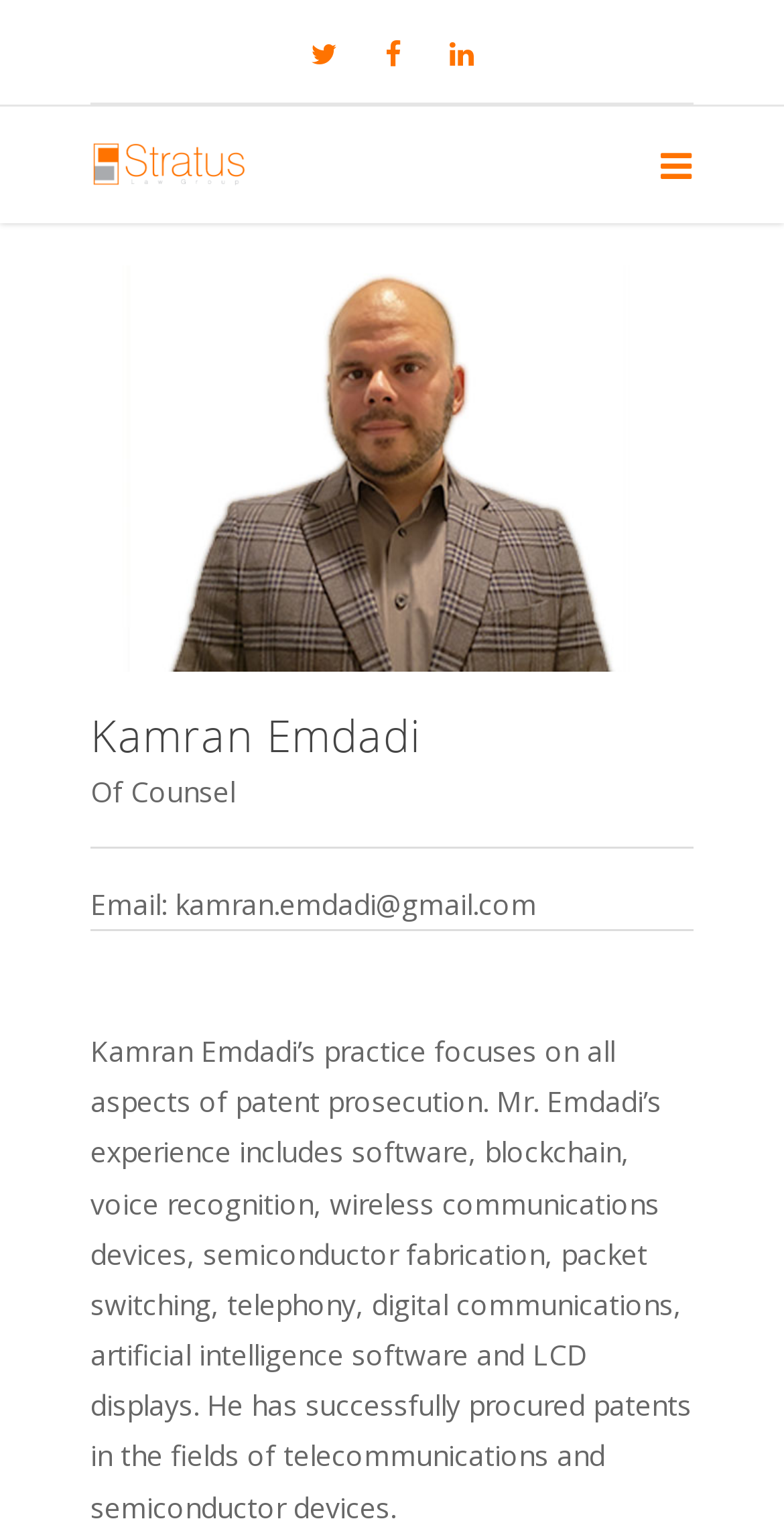Please examine the image and answer the question with a detailed explanation:
What is the email address of Kamran Emdadi?

I found a StaticText element with the text 'Email: kamran.emdadi@gmail.com', which indicates that the email address of Kamran Emdadi is kamran.emdadi@gmail.com.